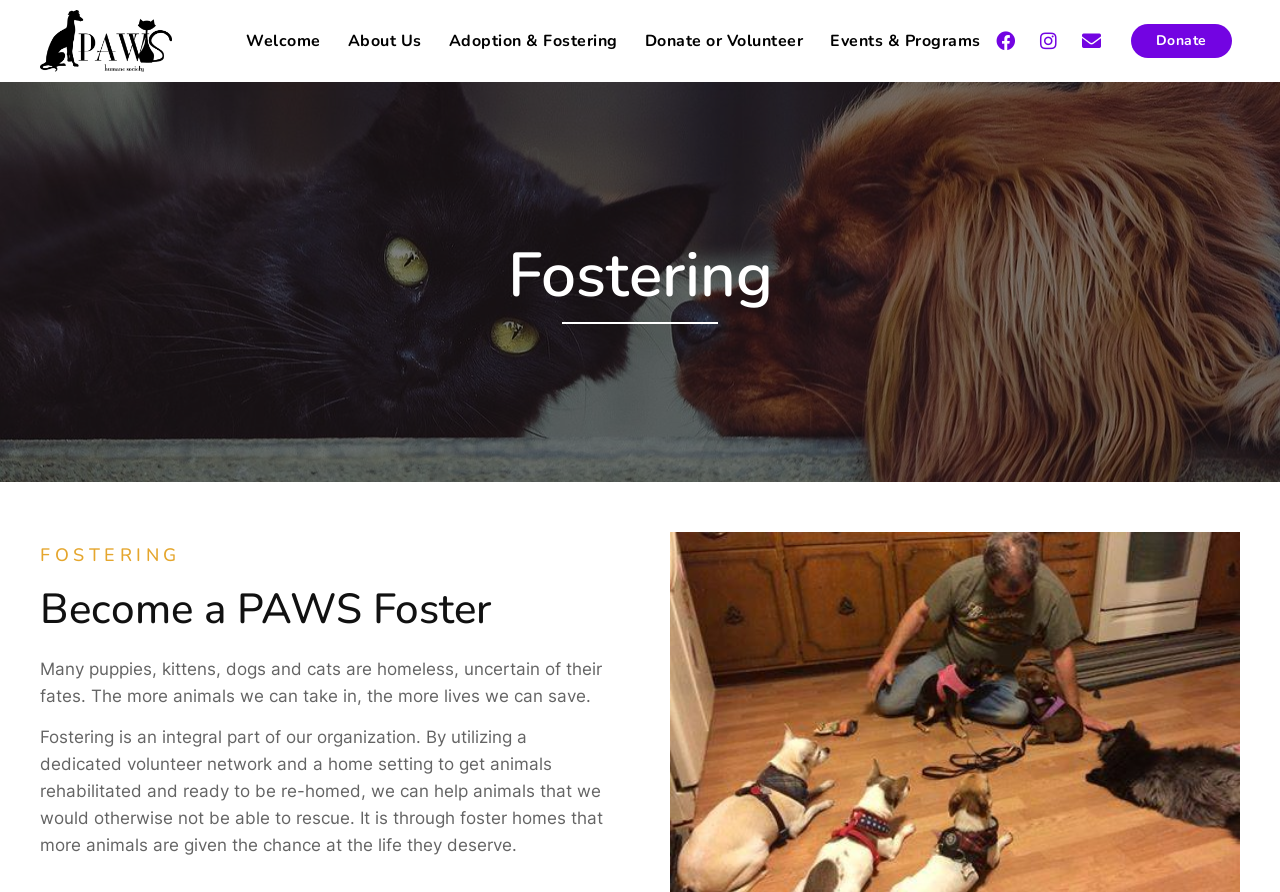Please identify the bounding box coordinates of the area that needs to be clicked to fulfill the following instruction: "Click on the 'Welcome' link."

[0.189, 0.023, 0.254, 0.068]